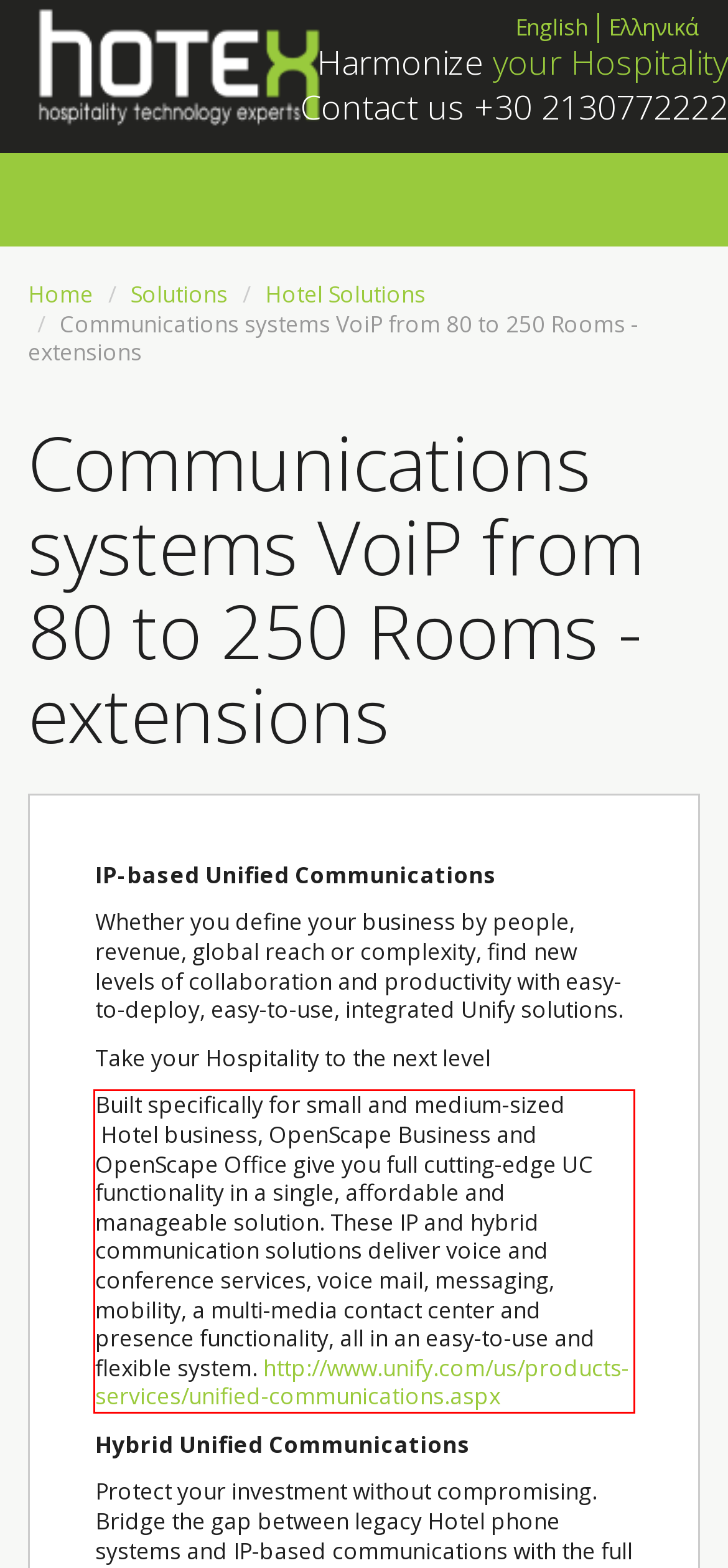Using the webpage screenshot, recognize and capture the text within the red bounding box.

Built specifically for small and medium-sized Hotel business, OpenScape Business and OpenScape Office give you full cutting-edge UC functionality in a single, affordable and manageable solution. These IP and hybrid communication solutions deliver voice and conference services, voice mail, messaging, mobility, a multi-media contact center and presence functionality, all in an easy-to-use and flexible system. http://www.unify.com/us/products-services/unified-communications.aspx